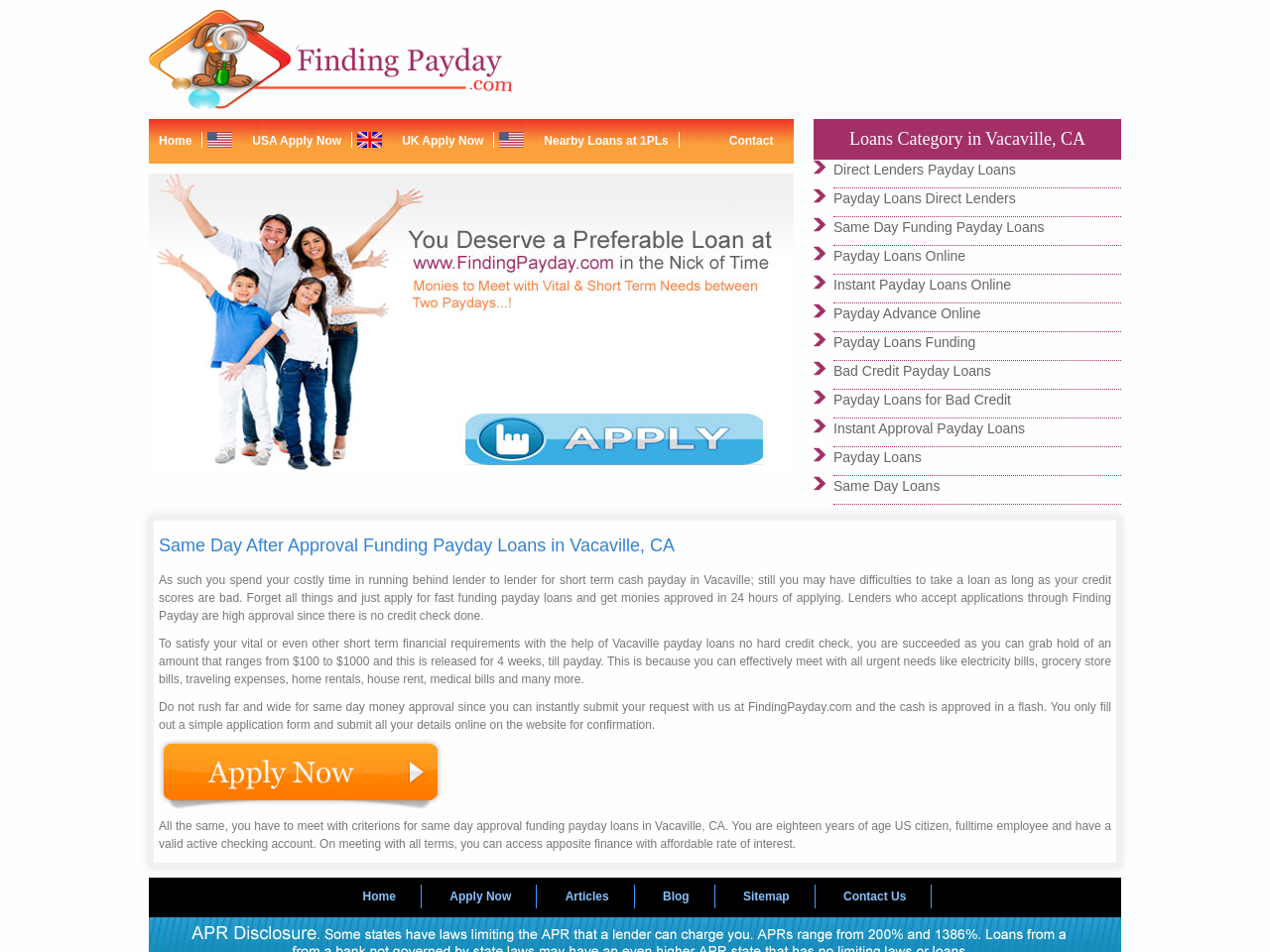How can applicants submit their loan requests?
Please give a detailed answer to the question using the information shown in the image.

According to the webpage, applicants can submit their loan requests by filling out a simple online application form and submitting their details online on the website for confirmation.